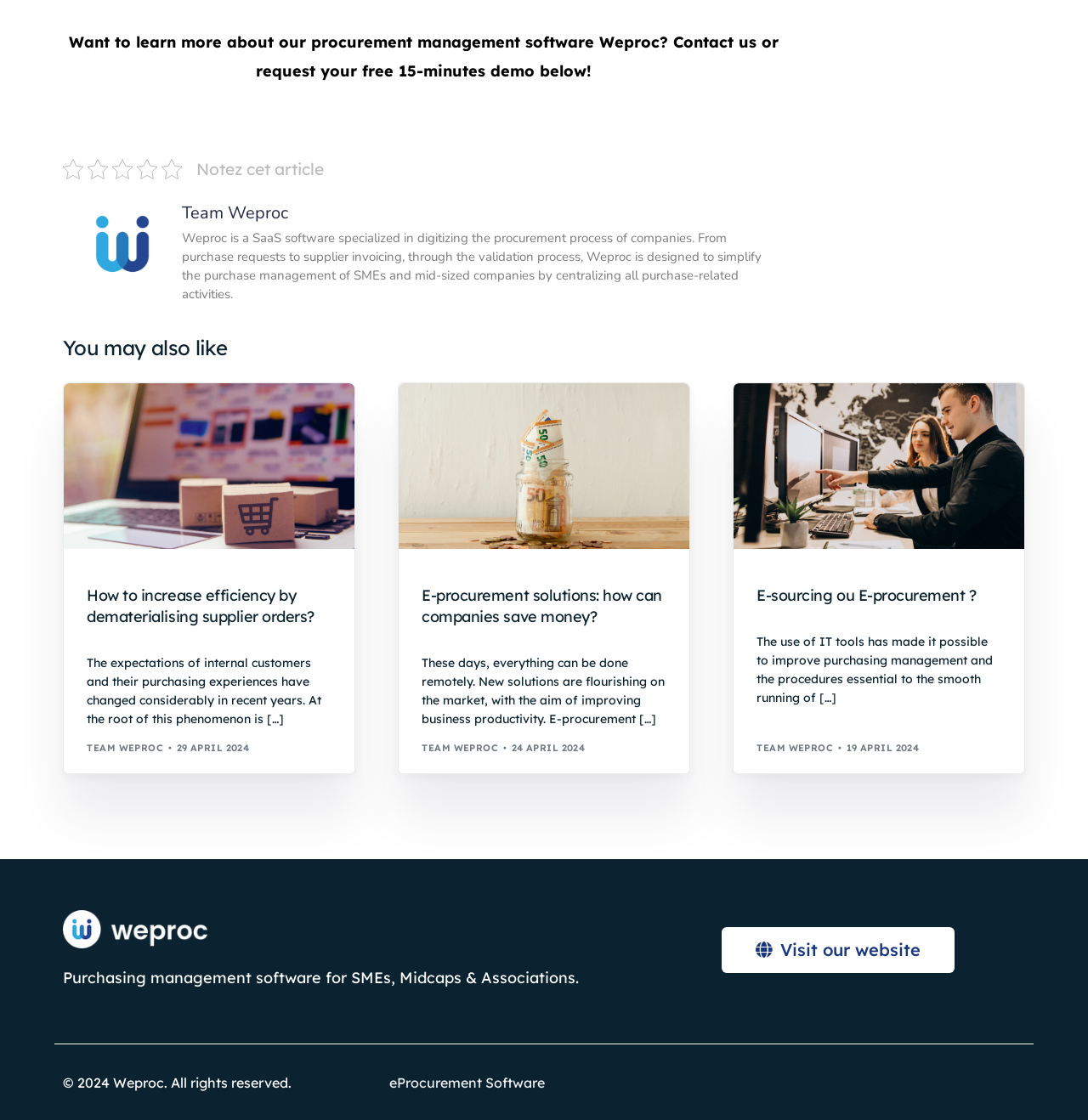Please predict the bounding box coordinates of the element's region where a click is necessary to complete the following instruction: "Read about e-sourcing or e-procurement". The coordinates should be represented by four float numbers between 0 and 1, i.e., [left, top, right, bottom].

[0.674, 0.342, 0.941, 0.49]